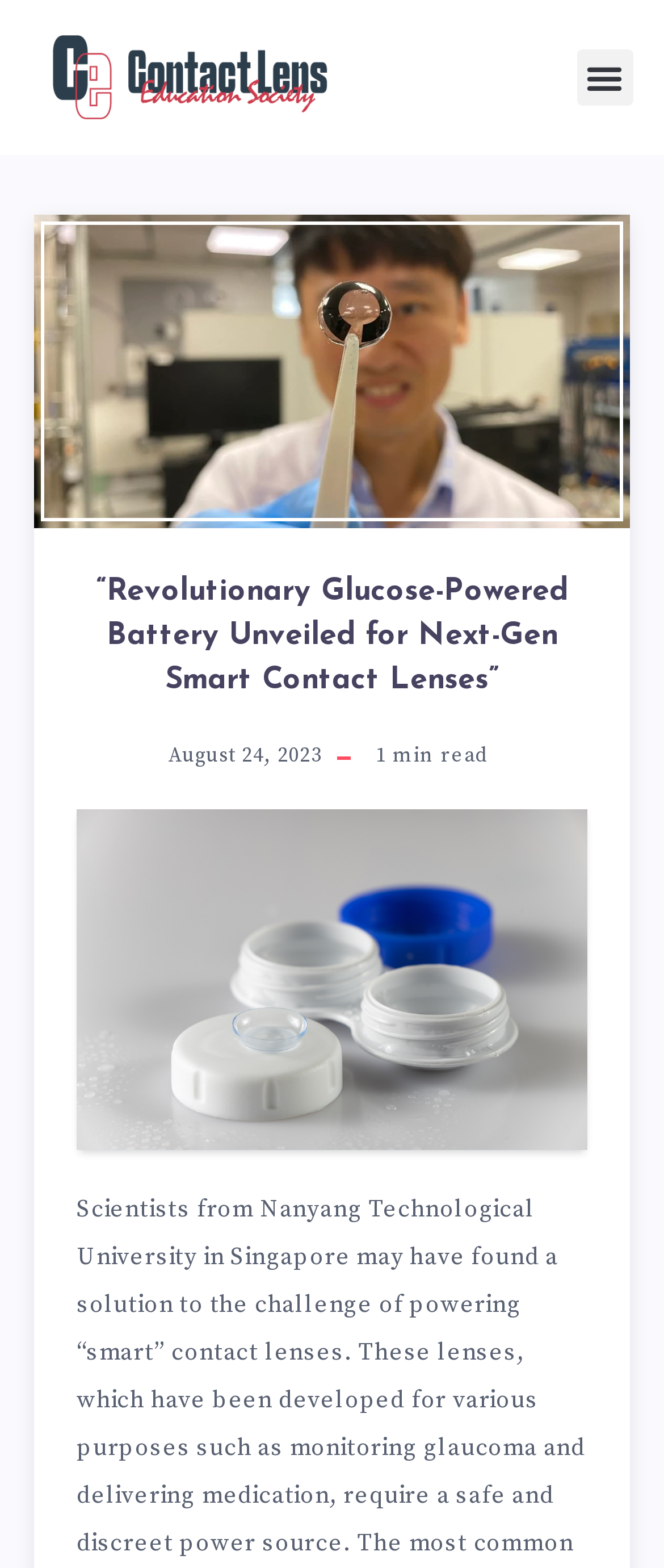Respond with a single word or phrase:
What is the date of the article?

August 24, 2023